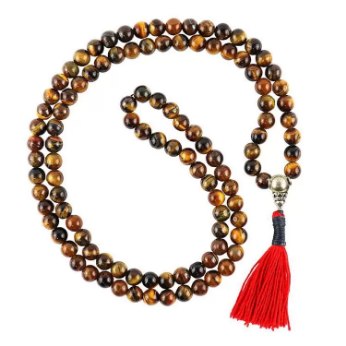What is the purpose of the red tassel?
Analyze the screenshot and provide a detailed answer to the question.

According to the caption, the striking red tassel at one end of the necklace serves as a symbol of spirituality and the practice of meditation, adding a vibrant touch to the overall design.